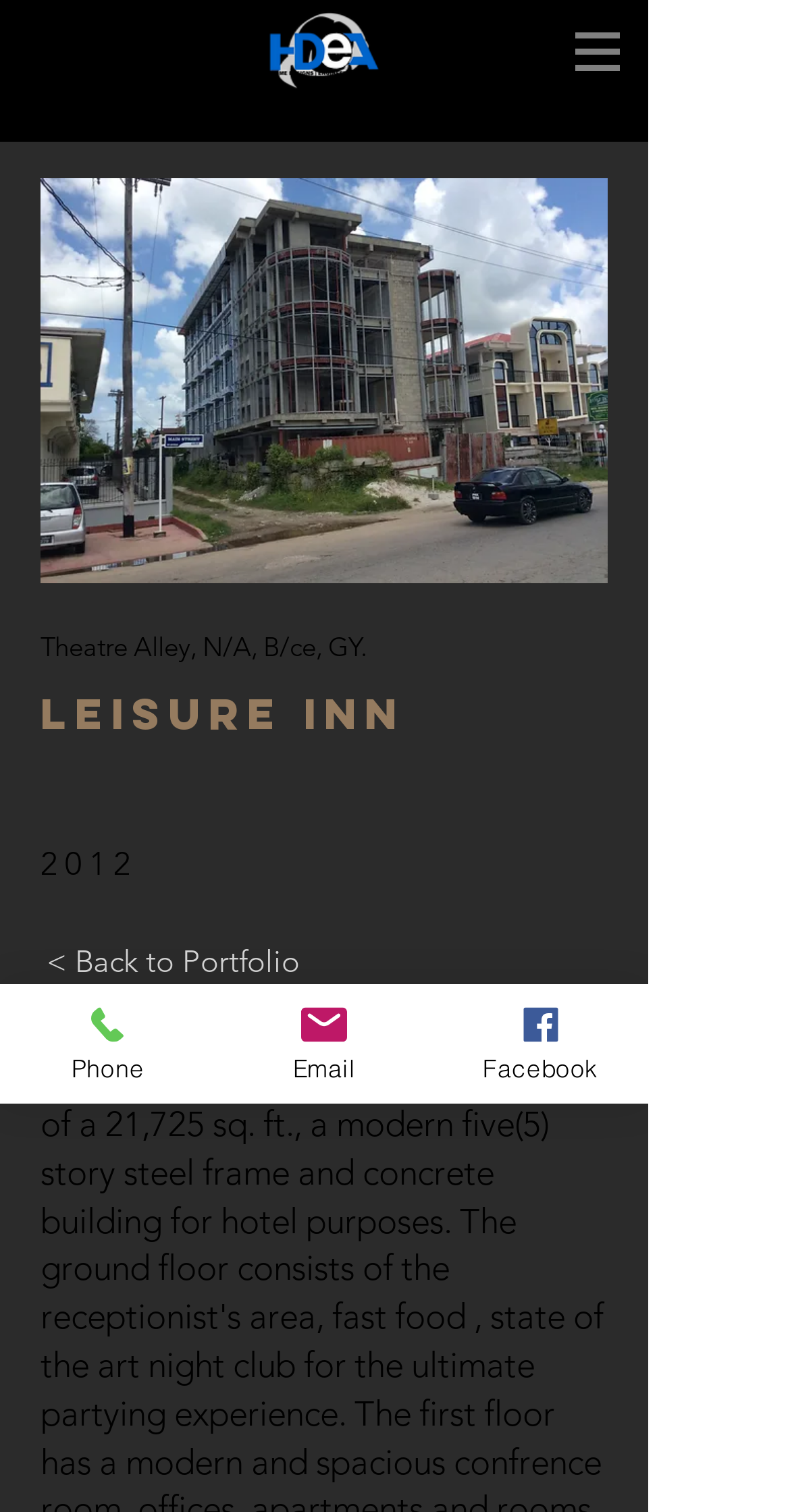Answer the question in a single word or phrase:
How many links are on the webpage?

5